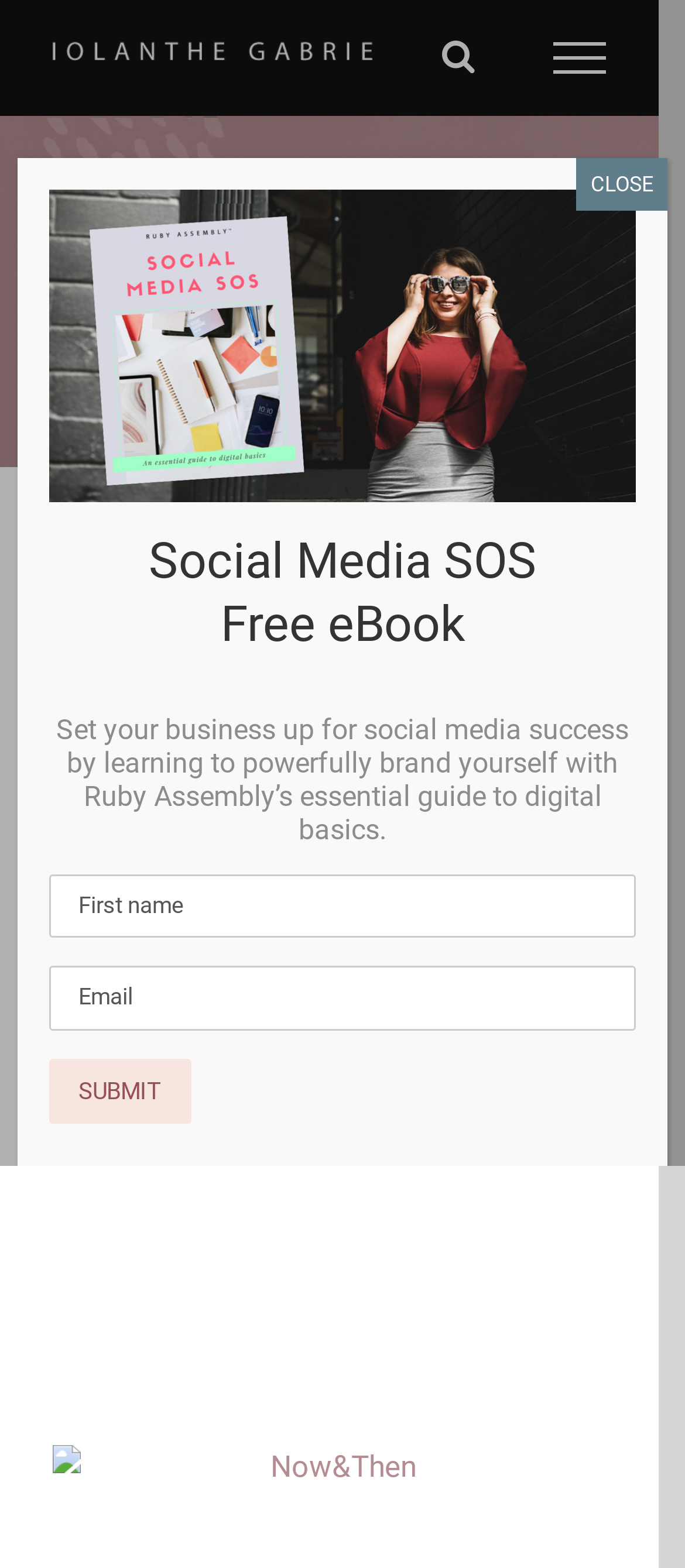Provide an in-depth caption for the contents of the webpage.

The webpage is about "Anything Goes" by Iolanthe Gabrie. At the top left, there is a logo of Iolanthe Gabrie, which is a clickable link. To the right of the logo, there are two hidden links, "Toggle Search" and "Toggle Menu". 

Below the logo, there is a page title bar that spans almost the entire width of the page. Within the title bar, the main title "Anything Goes" is prominently displayed. Below the main title, there is a link to "anything-goes" with a "View Larger Image" option and an image of "anything goes". Further down, there is another link to "ANYTHING GOES" with an image of the same name.

On the page, there is a modal dialog that occupies most of the screen. Within the dialog, there is a section titled "Social Media SOS Free eBook" that offers a guide to digital basics. Below the title, there is a description of the eBook, followed by two text boxes to input "First name" and "Email", and a "SUBMIT" button. At the top right of the dialog, there is a "Close" button.